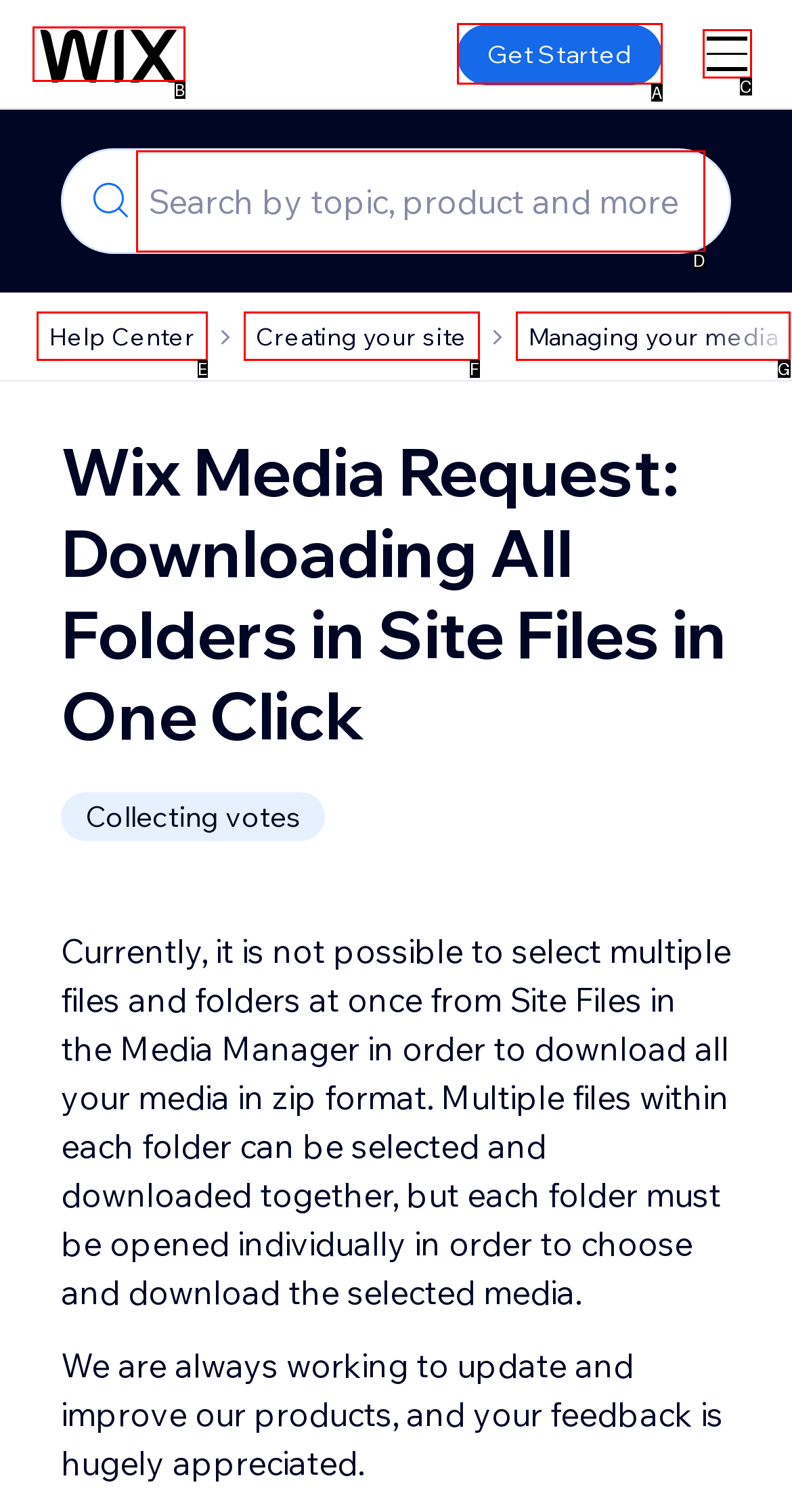Match the description: Help Center to the correct HTML element. Provide the letter of your choice from the given options.

E